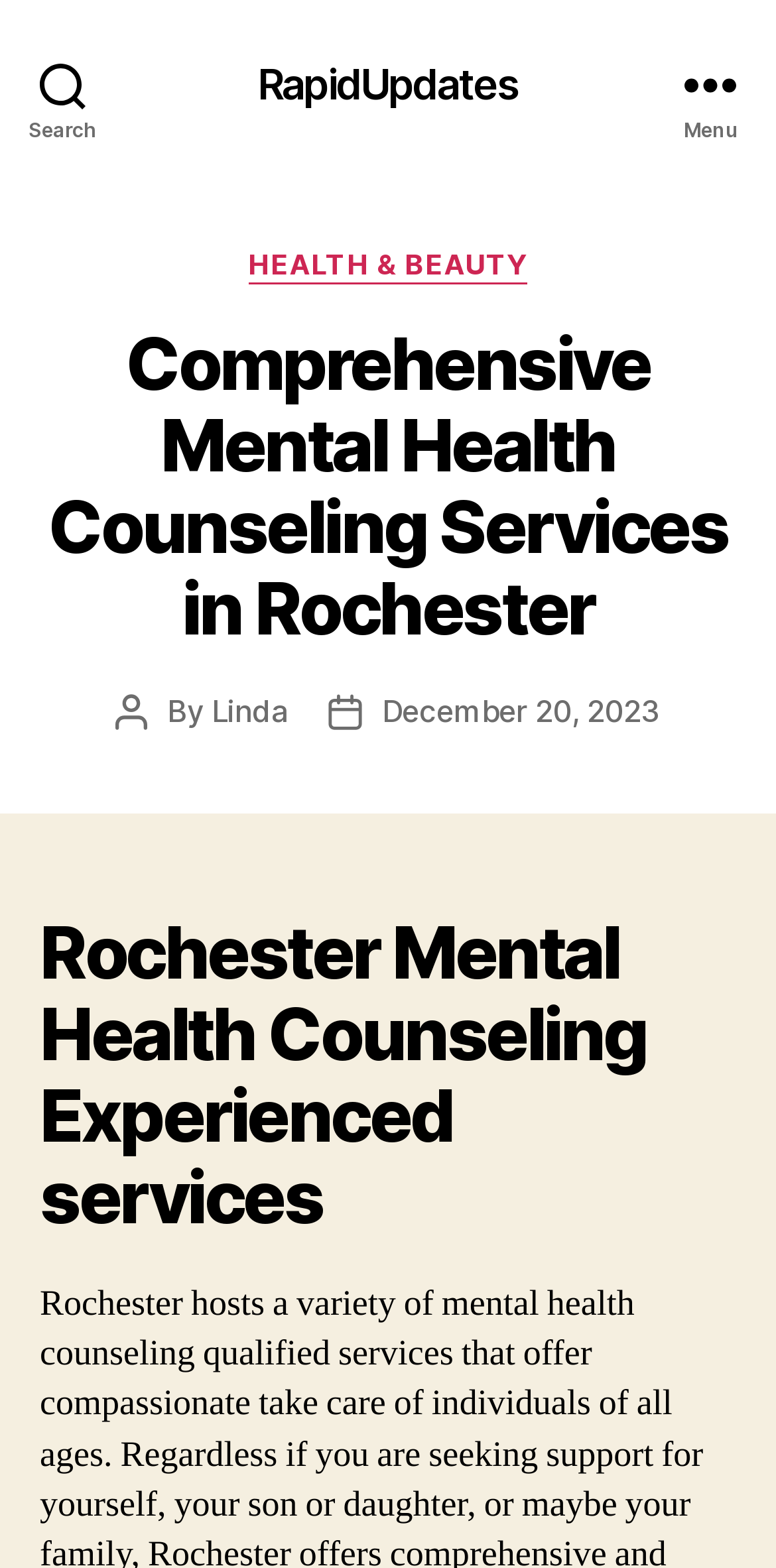Give a one-word or one-phrase response to the question:
What is the name of the author of the post?

Linda